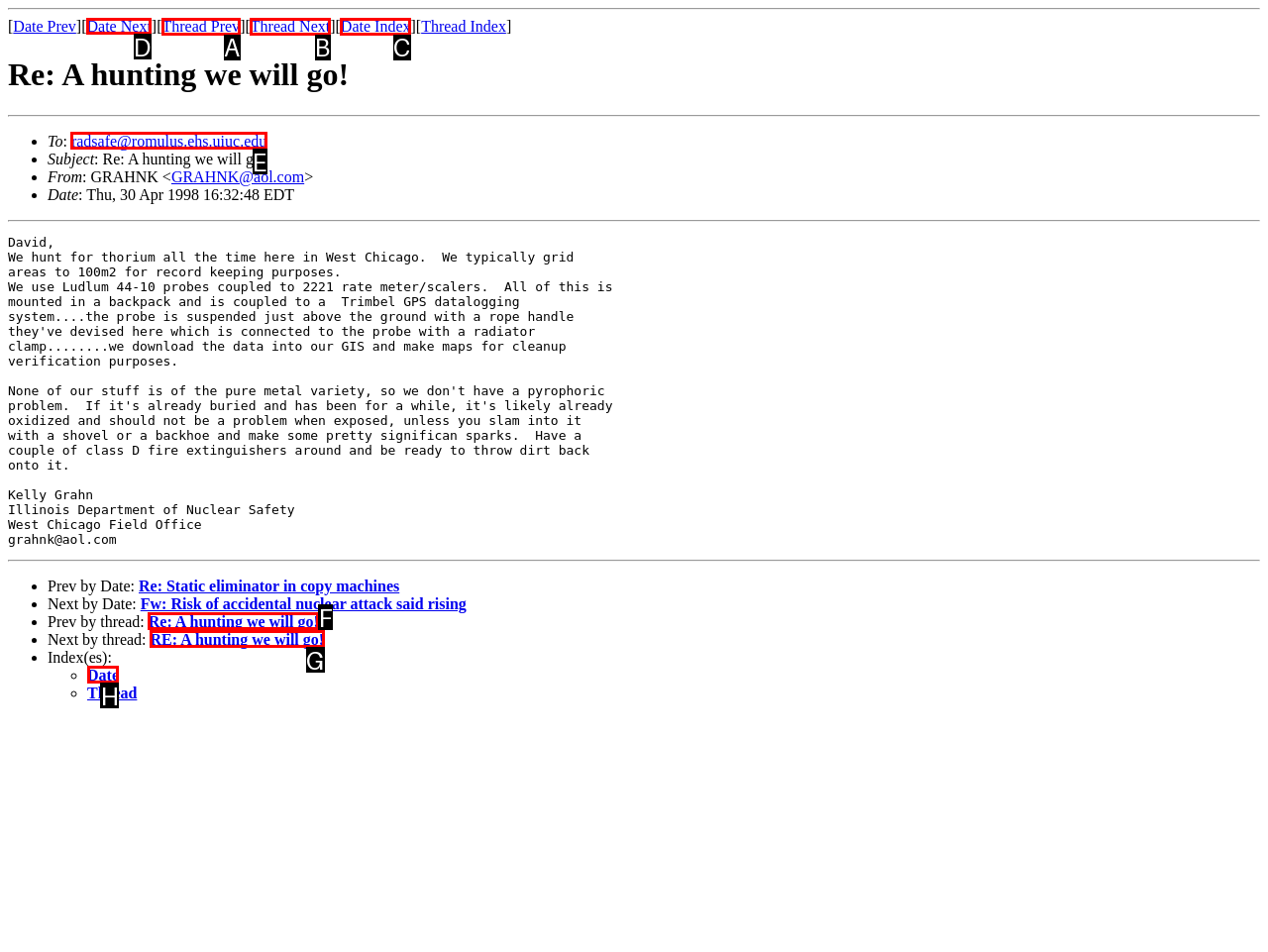Tell me which one HTML element I should click to complete the following task: Go to next date Answer with the option's letter from the given choices directly.

D